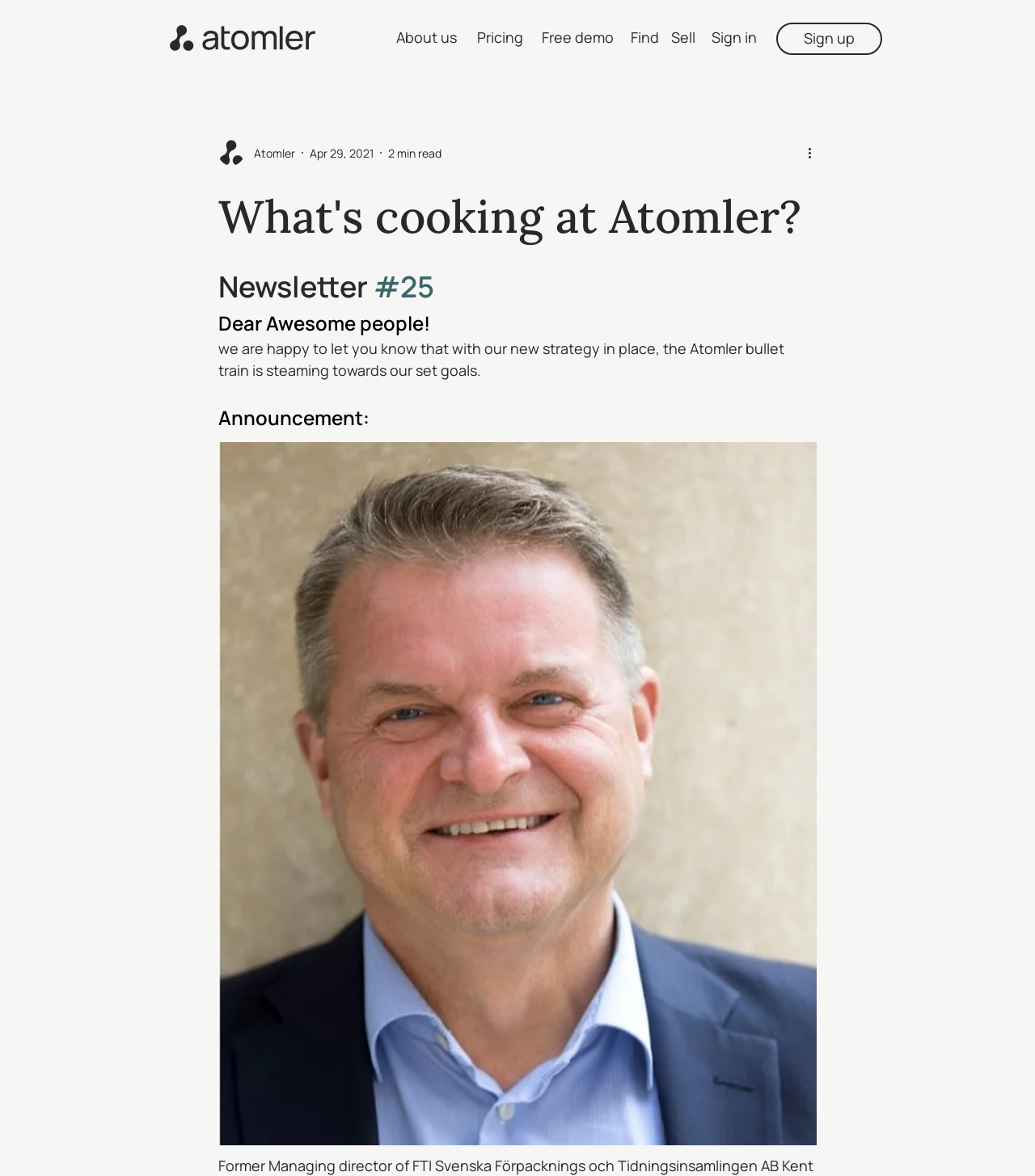Pinpoint the bounding box coordinates of the area that should be clicked to complete the following instruction: "Sign up for an account". The coordinates must be given as four float numbers between 0 and 1, i.e., [left, top, right, bottom].

[0.75, 0.019, 0.852, 0.047]